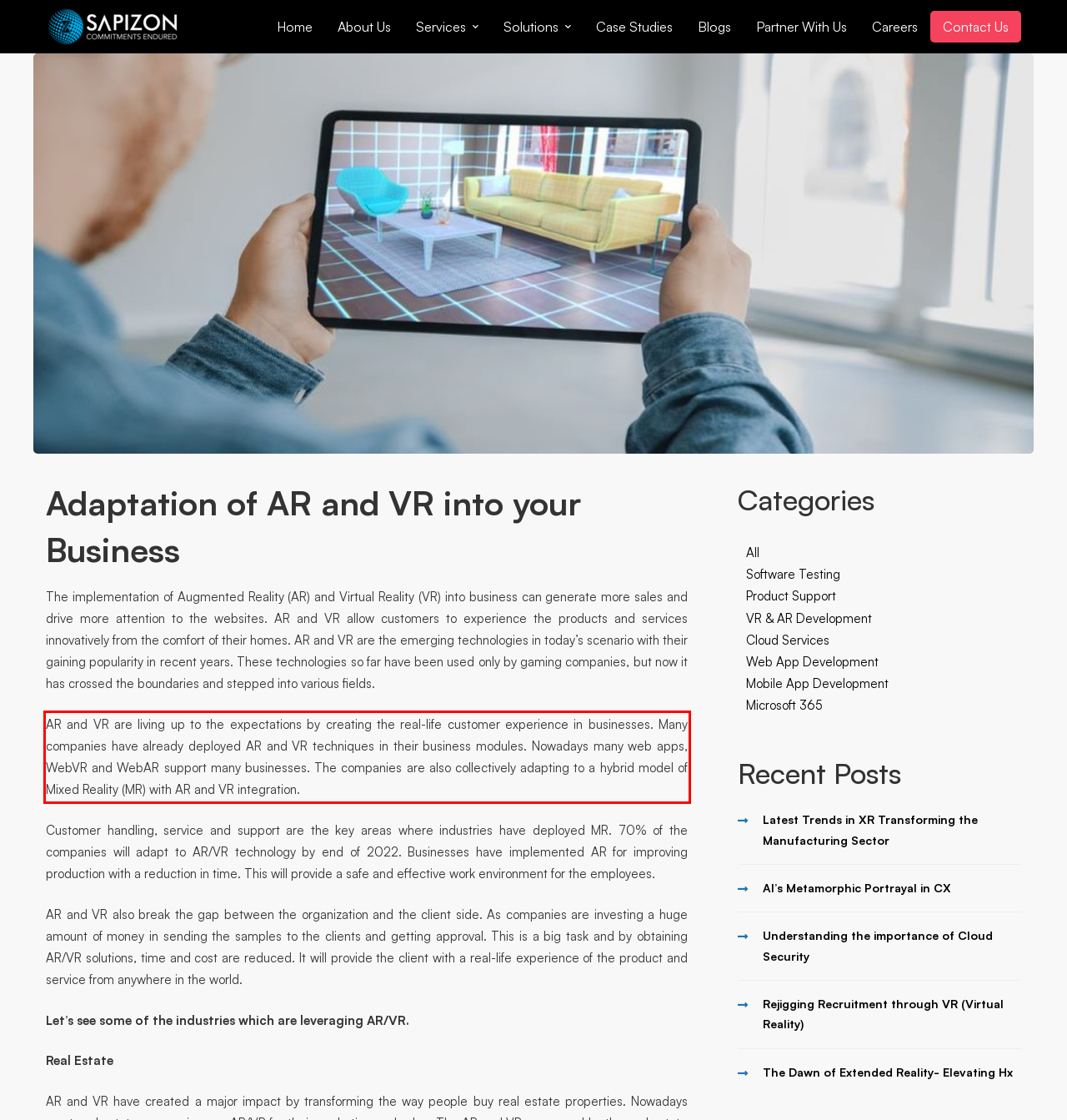Observe the screenshot of the webpage that includes a red rectangle bounding box. Conduct OCR on the content inside this red bounding box and generate the text.

AR and VR are living up to the expectations by creating the real-life customer experience in businesses. Many companies have already deployed AR and VR techniques in their business modules. Nowadays many web apps, WebVR and WebAR support many businesses. The companies are also collectively adapting to a hybrid model of Mixed Reality (MR) with AR and VR integration.